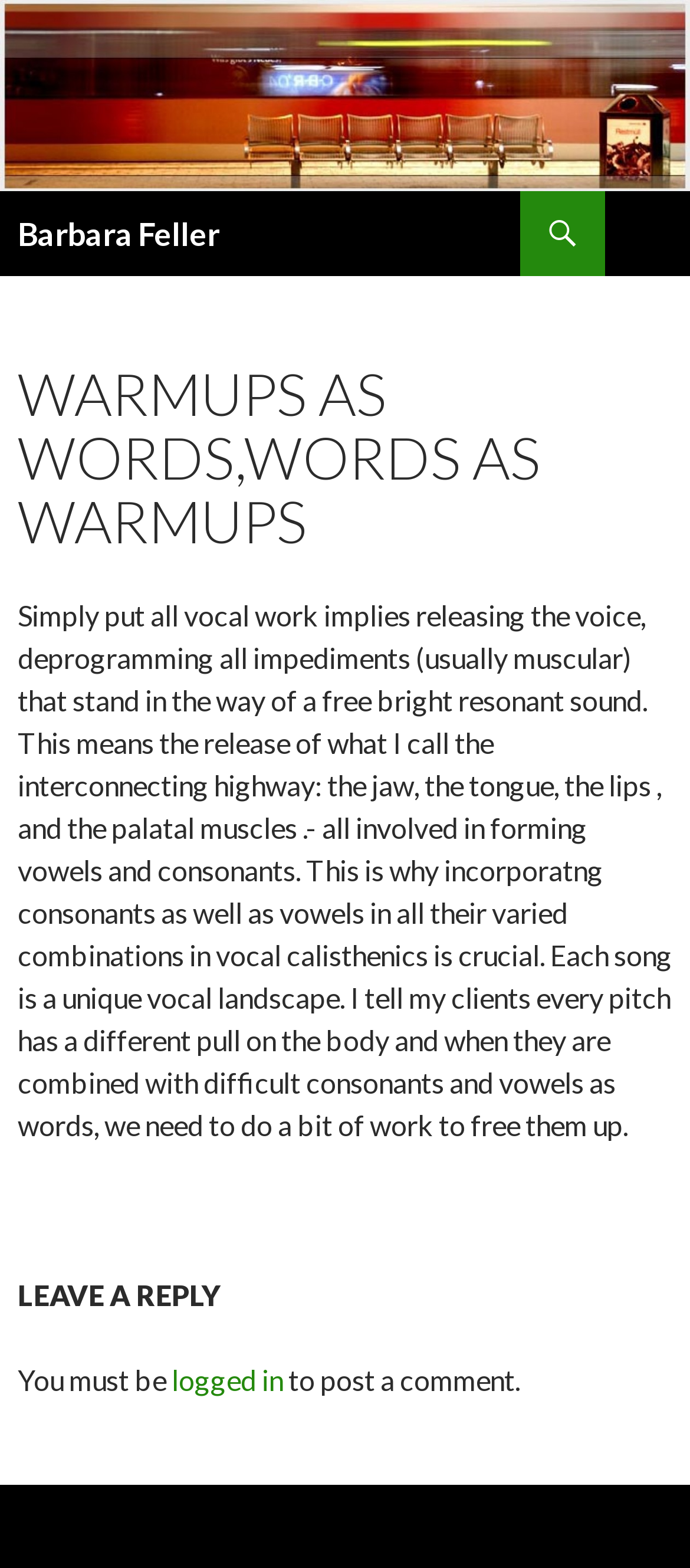What is required to post a comment?
From the screenshot, supply a one-word or short-phrase answer.

Logged in